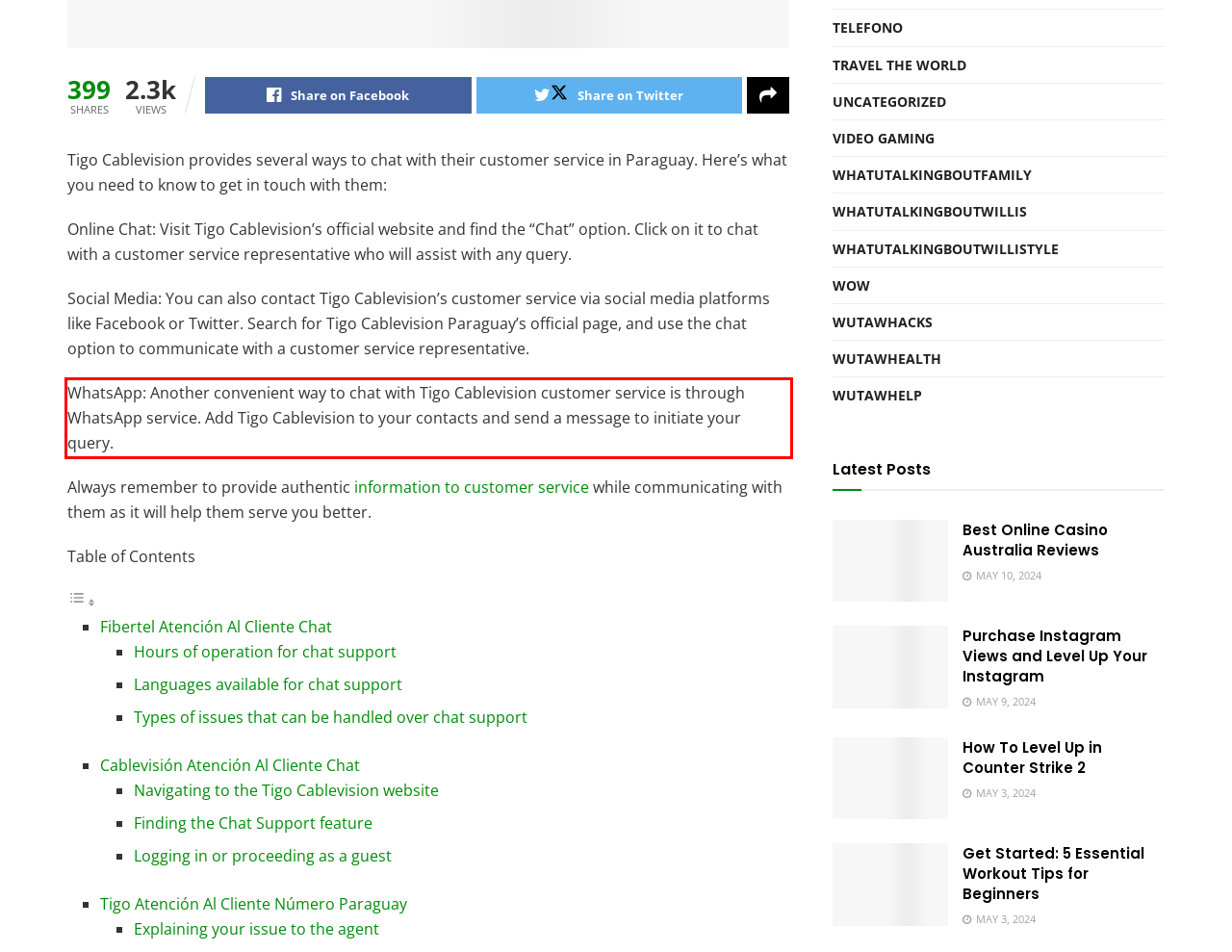You are provided with a screenshot of a webpage featuring a red rectangle bounding box. Extract the text content within this red bounding box using OCR.

WhatsApp: Another convenient way to chat with Tigo Cablevision customer service is through WhatsApp service. Add Tigo Cablevision to your contacts and send a message to initiate your query.